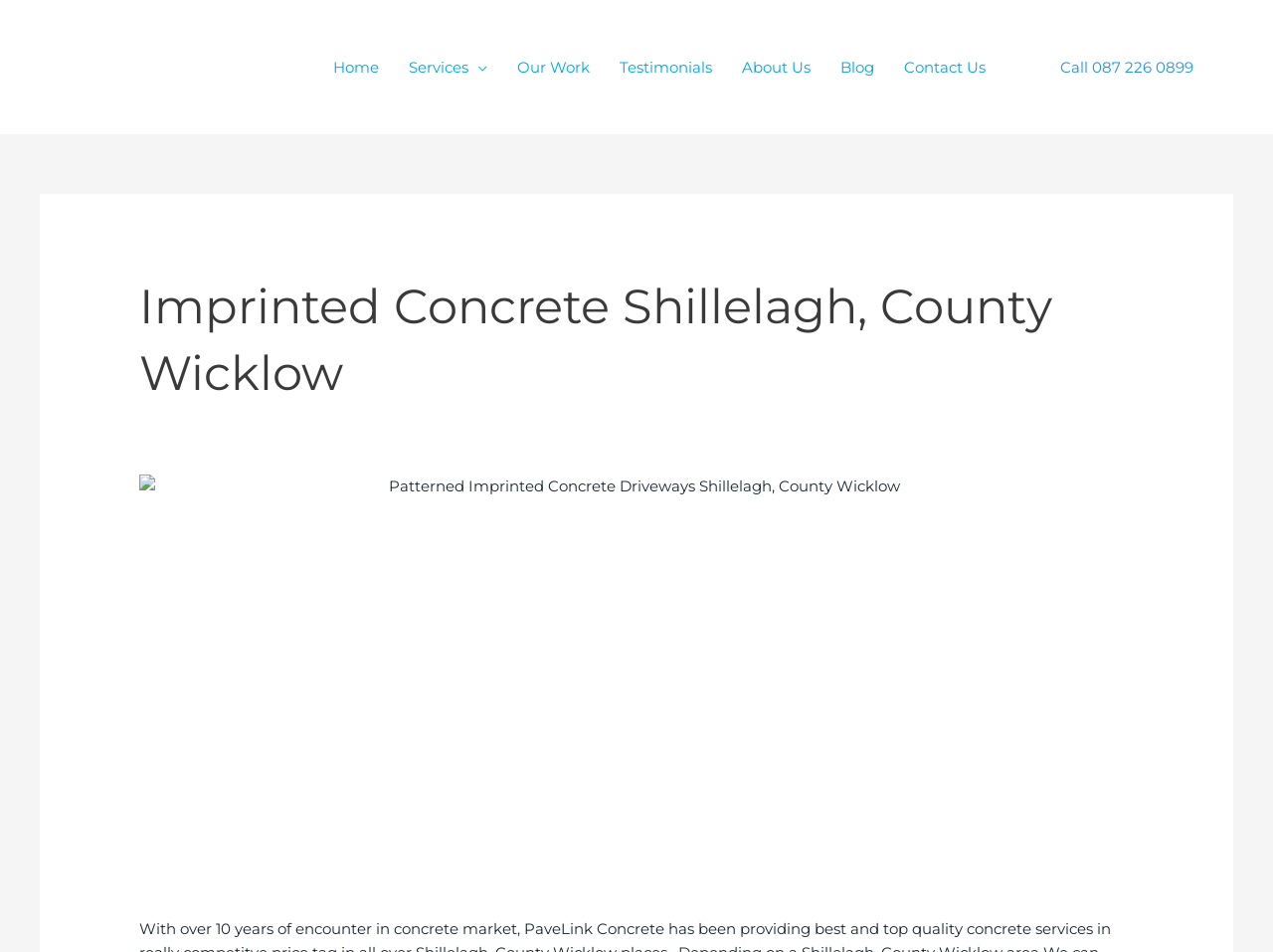What is the topic of the image on the webpage?
Please provide a detailed answer to the question.

I looked at the image element and found that its description is 'Patterned Imprinted Concrete Driveways Shillelagh, County Wicklow', which indicates that the image is related to patterned imprinted concrete driveways.